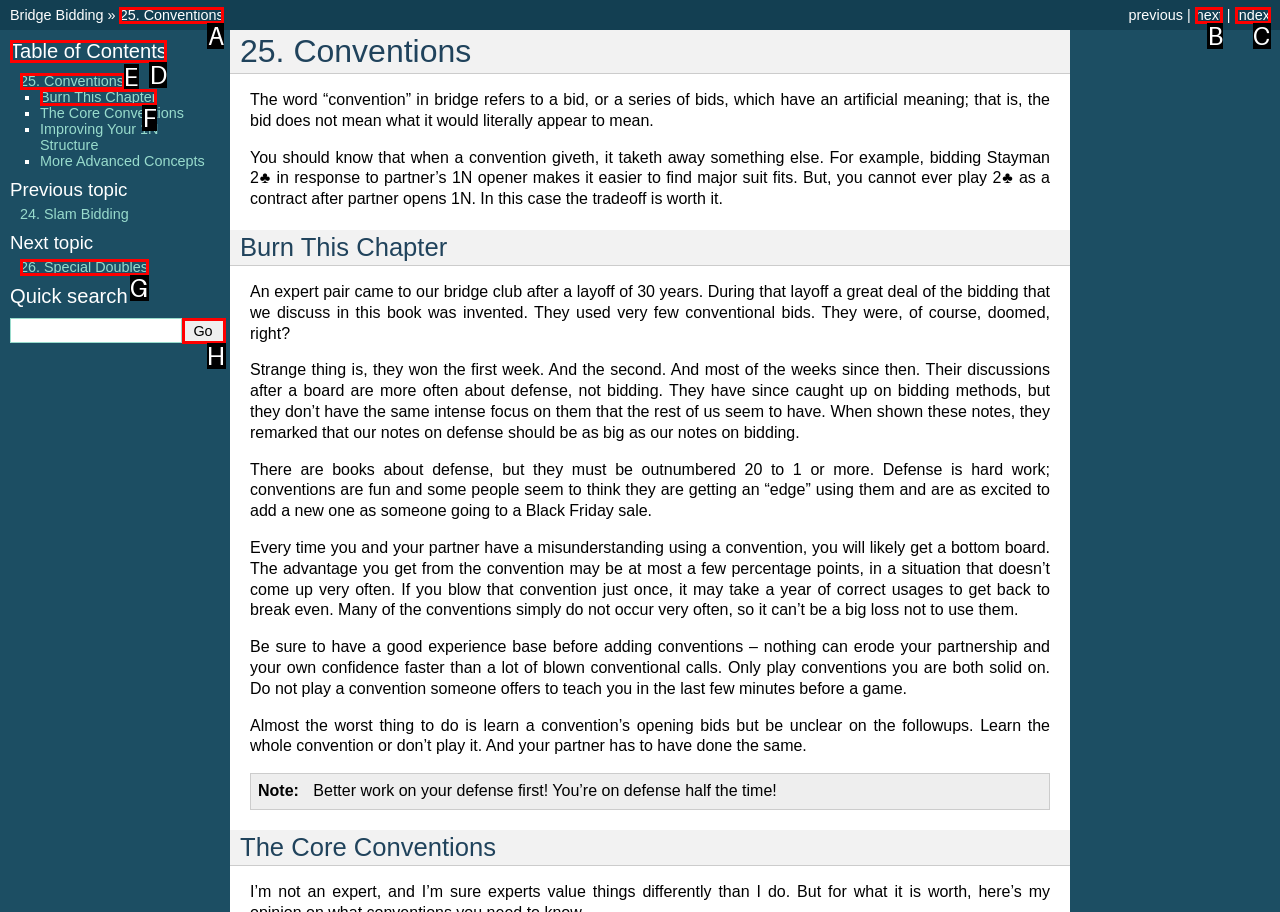Match the following description to the correct HTML element: 25. Conventions Indicate your choice by providing the letter.

E